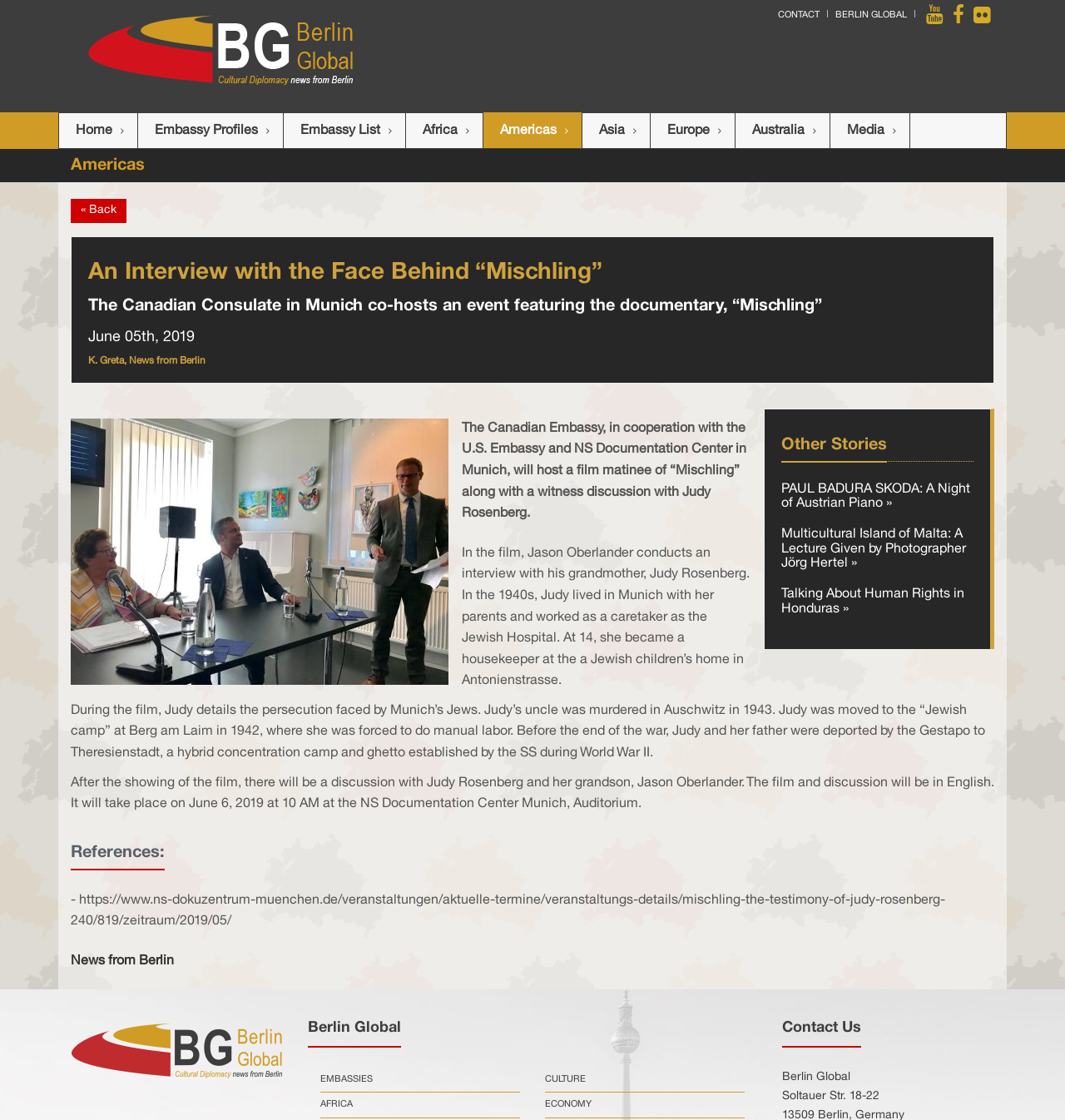How many images are there on the webpage?
Can you give a detailed and elaborate answer to the question?

I searched for image elements on the webpage and found three images: the logo image, the image '20190605_An Interview with the Face Behind.jpg', and an empty image at the bottom of the webpage. Therefore, there are 3 images in total.